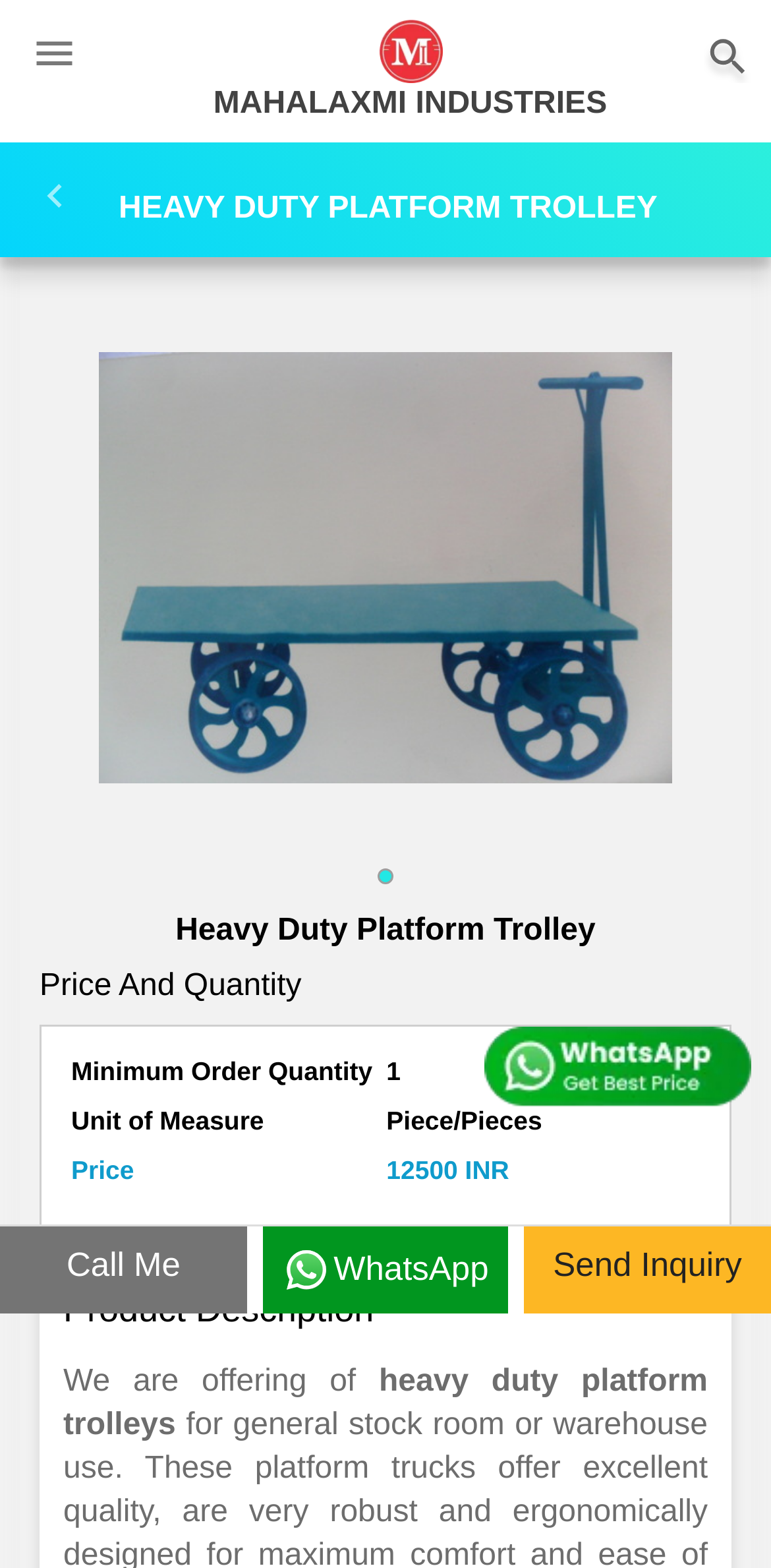What is the primary heading on this webpage?

HEAVY DUTY PLATFORM TROLLEY